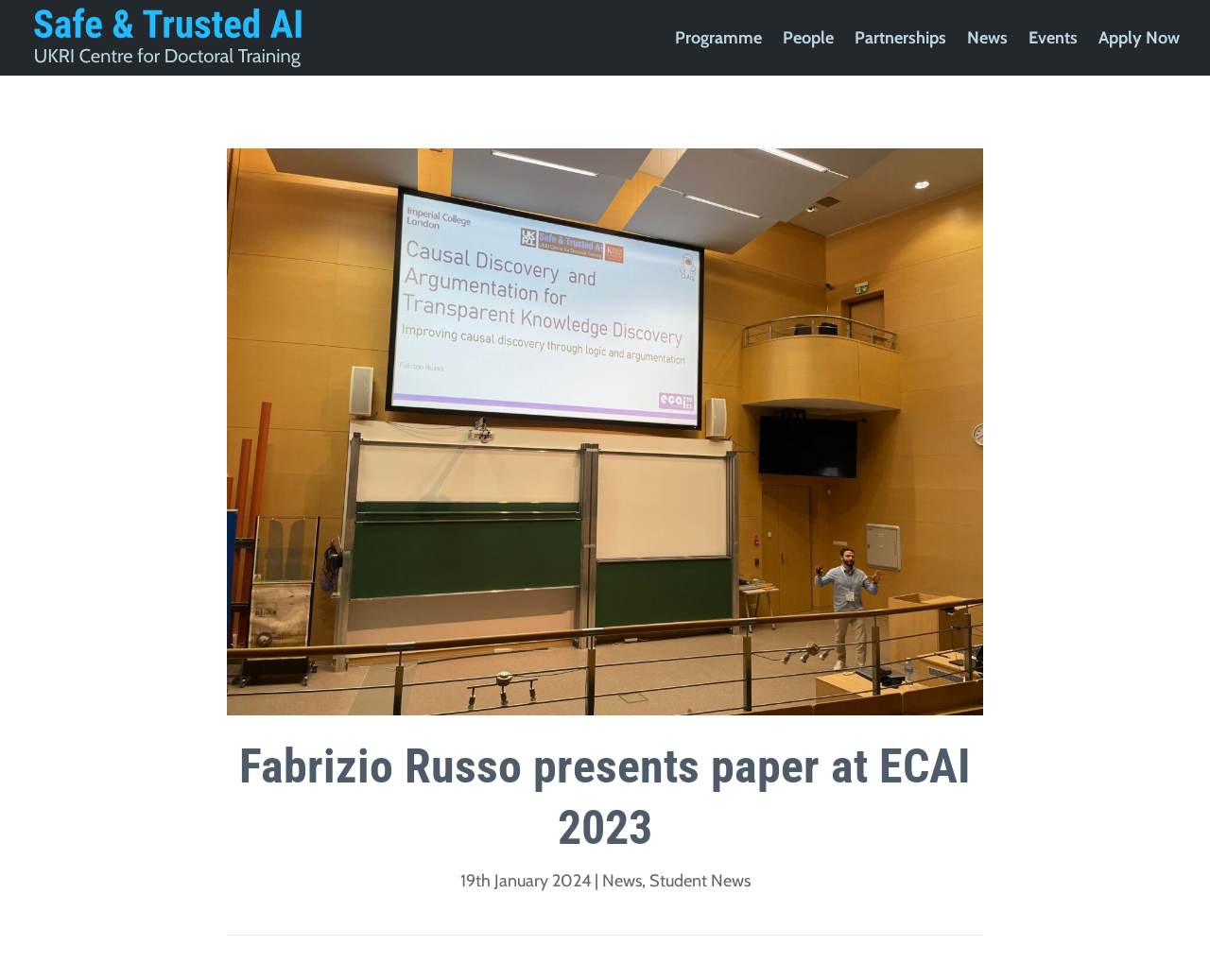What is the purpose of the image with a bounding box coordinate of [0.188, 0.151, 0.812, 0.73]? Based on the image, give a response in one word or a short phrase.

Unknown